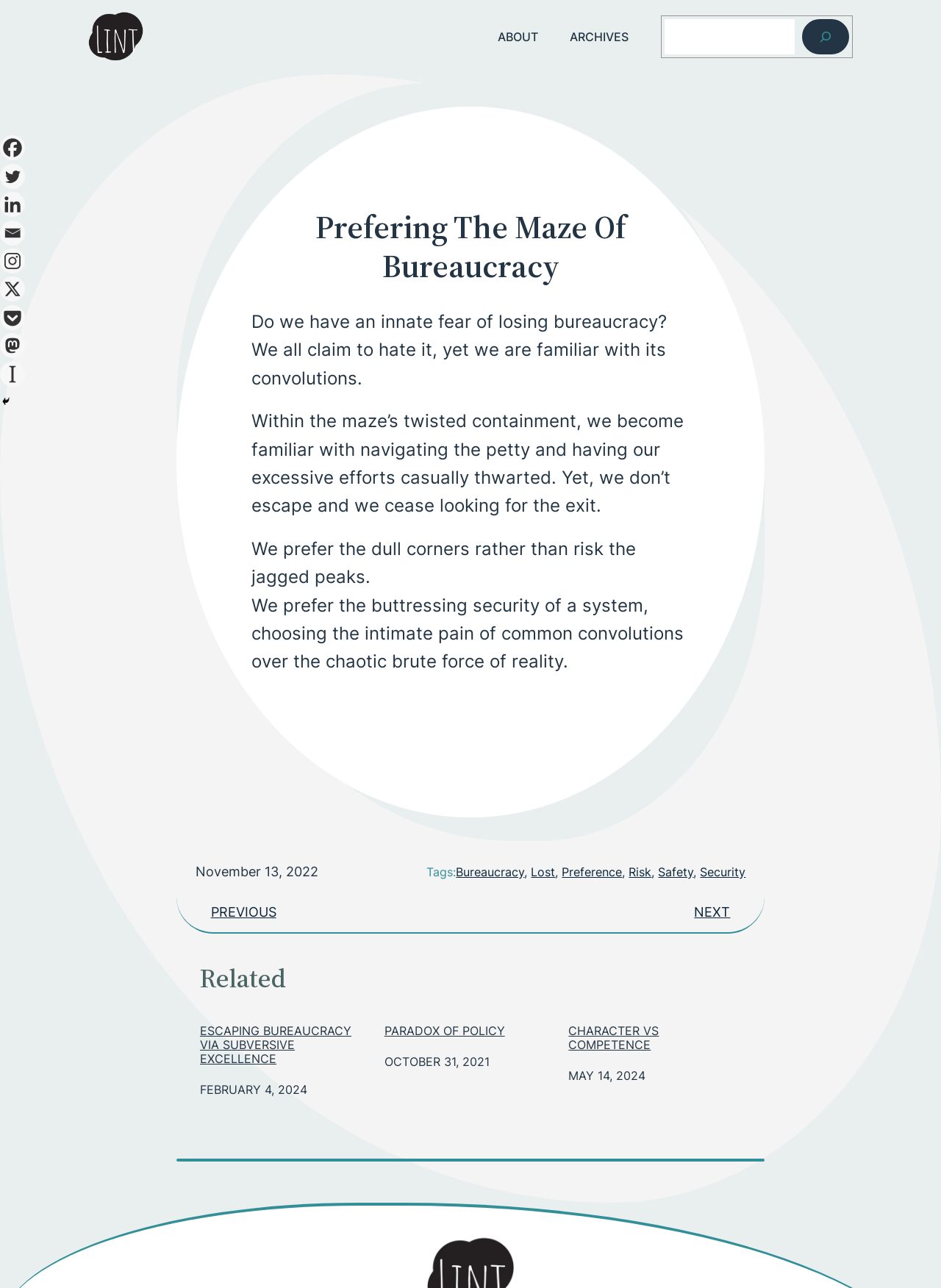How many related articles are present on the webpage?
Give a single word or phrase as your answer by examining the image.

3